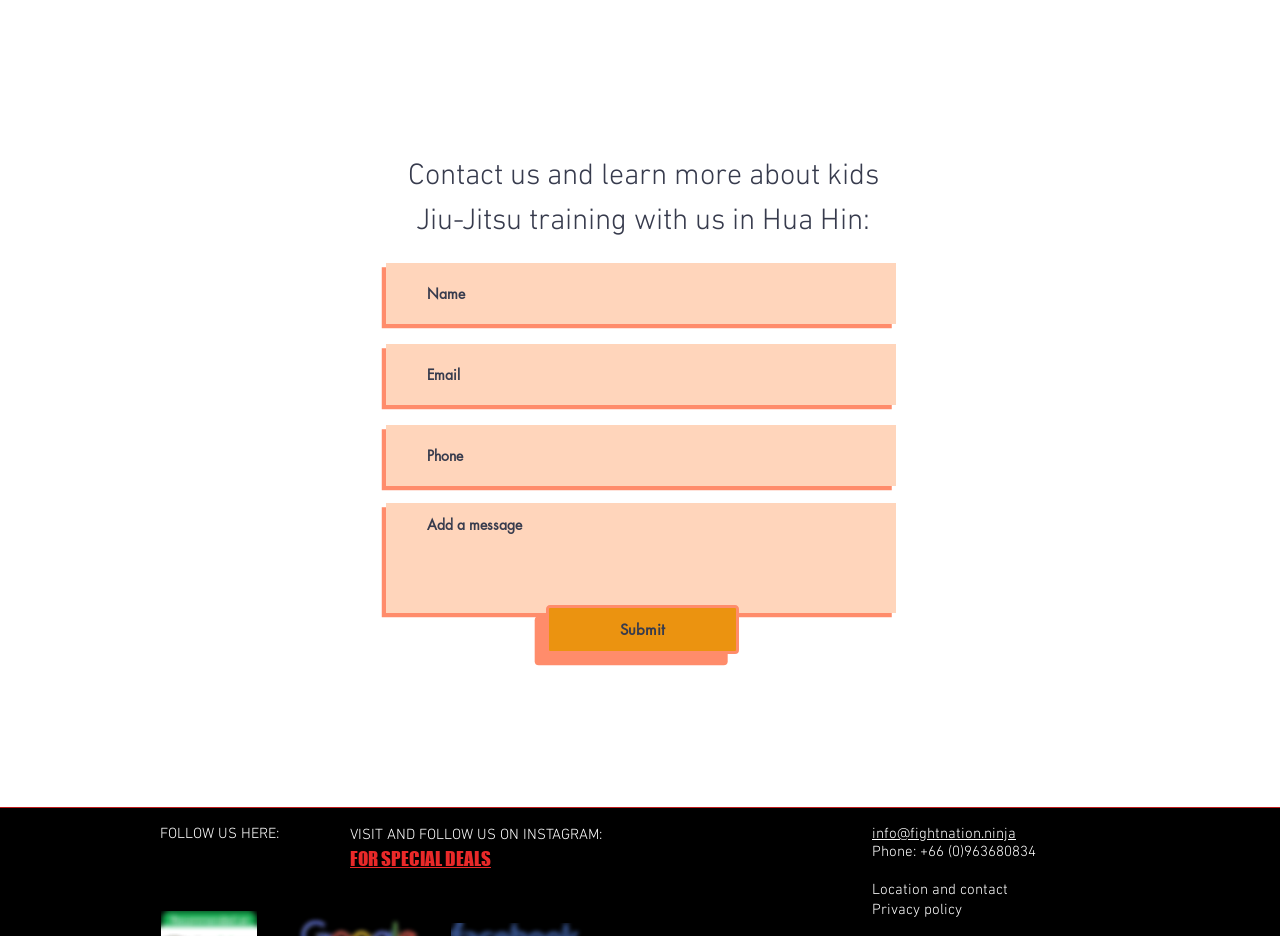Kindly provide the bounding box coordinates of the section you need to click on to fulfill the given instruction: "Click on Events".

None